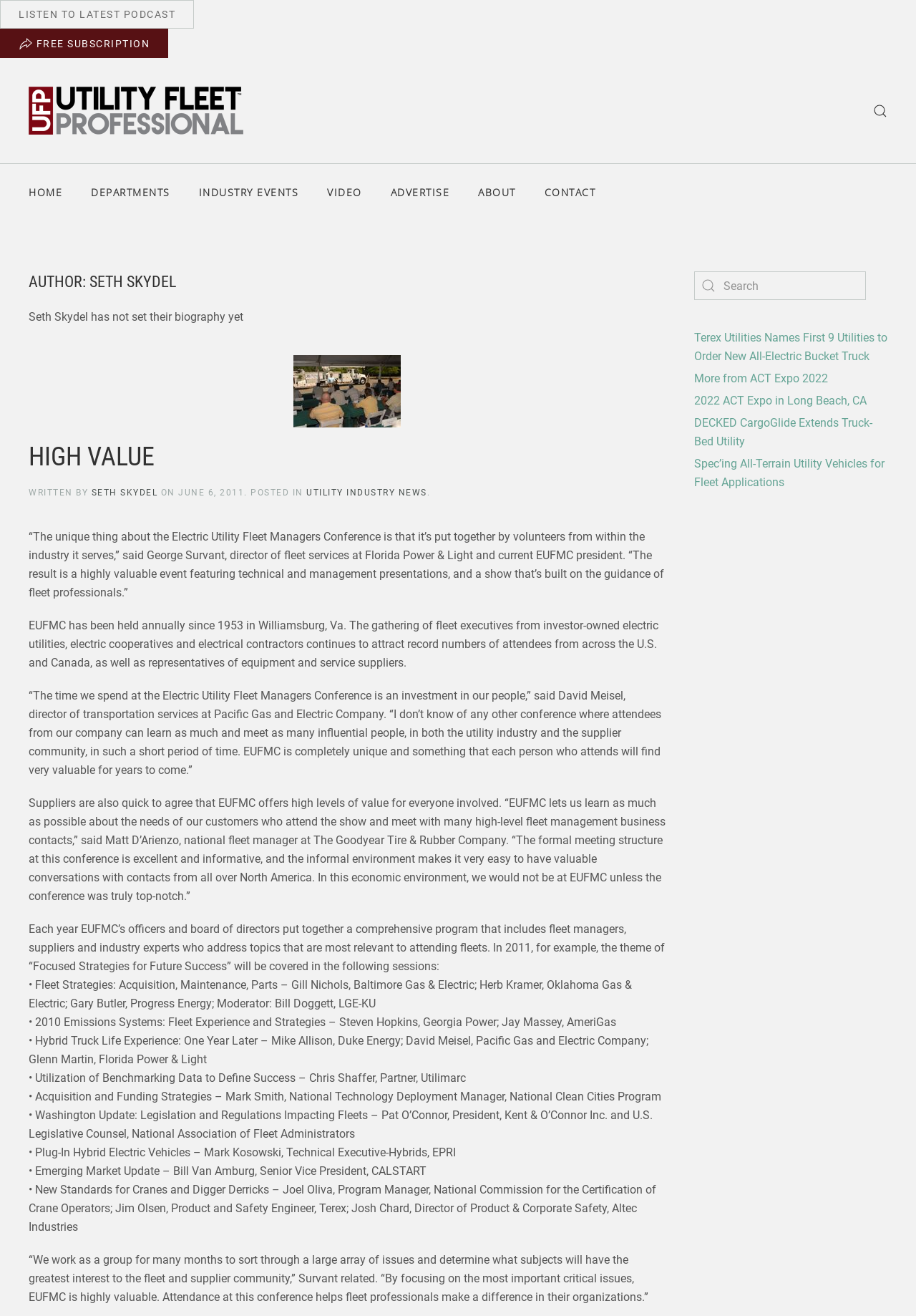Identify the coordinates of the bounding box for the element described below: "Listen to Latest Podcast". Return the coordinates as four float numbers between 0 and 1: [left, top, right, bottom].

[0.0, 0.0, 0.212, 0.022]